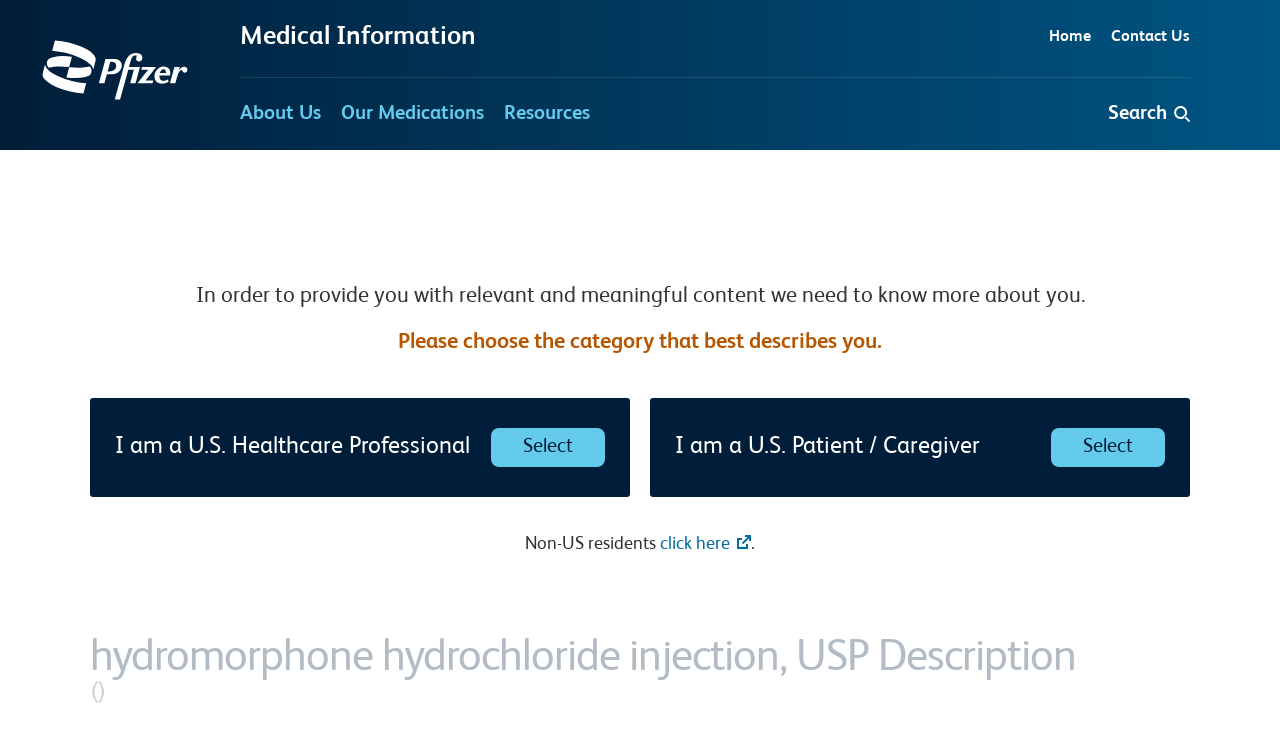What is the purpose of Hydromorphone Hydrochloride Injection?
From the image, provide a succinct answer in one word or a short phrase.

Opioid agonist